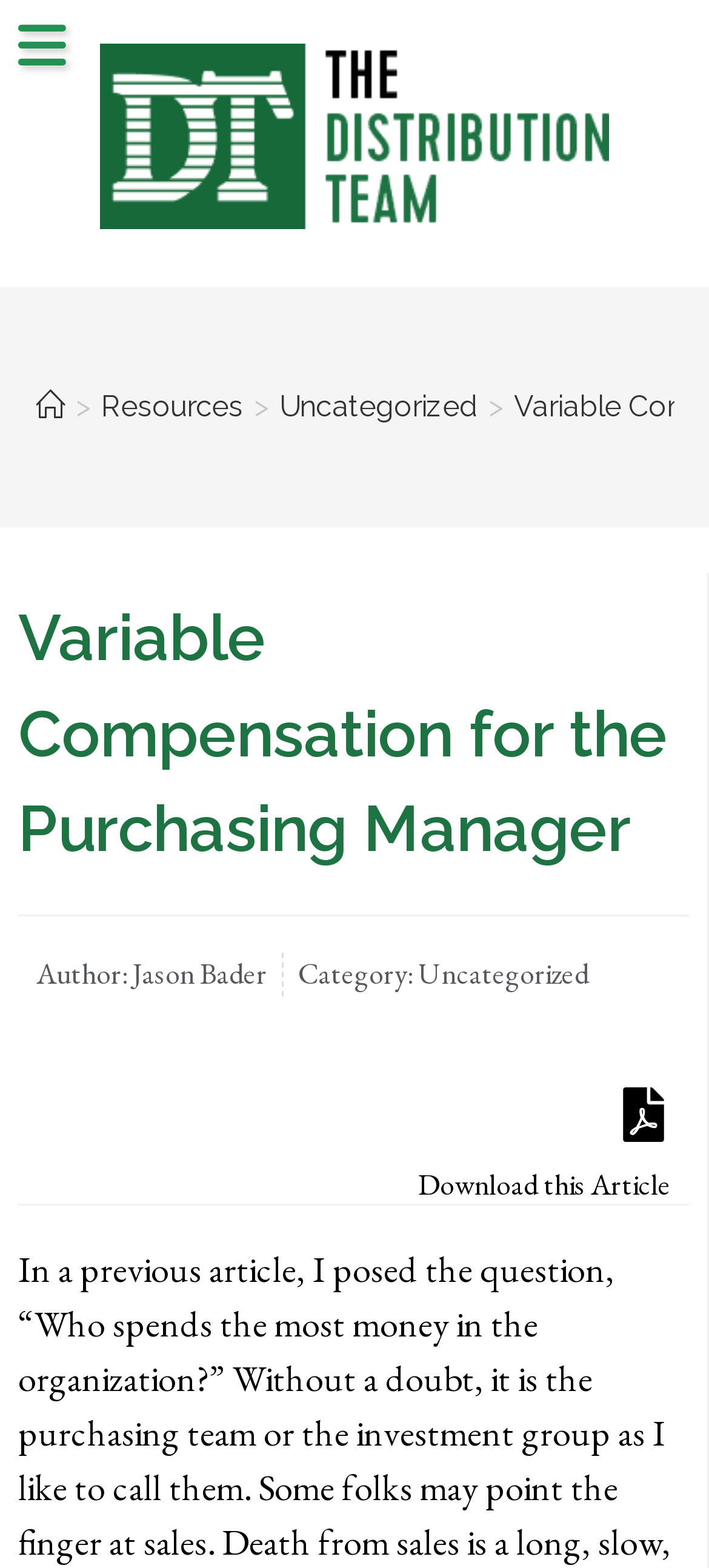Based on the element description, predict the bounding box coordinates (top-left x, top-left y, bottom-right x, bottom-right y) for the UI element in the screenshot: alt="The Distribution Team Logo"

[0.141, 0.068, 0.859, 0.099]